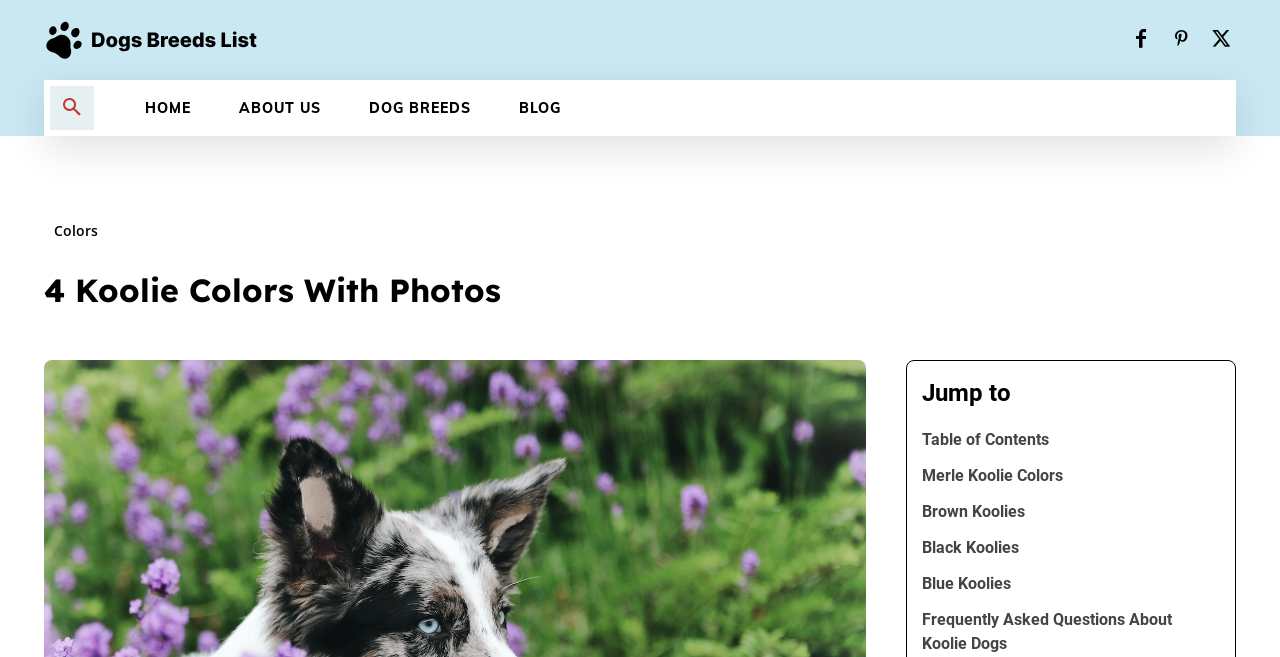Highlight the bounding box coordinates of the region I should click on to meet the following instruction: "Click the logo".

[0.034, 0.03, 0.481, 0.091]